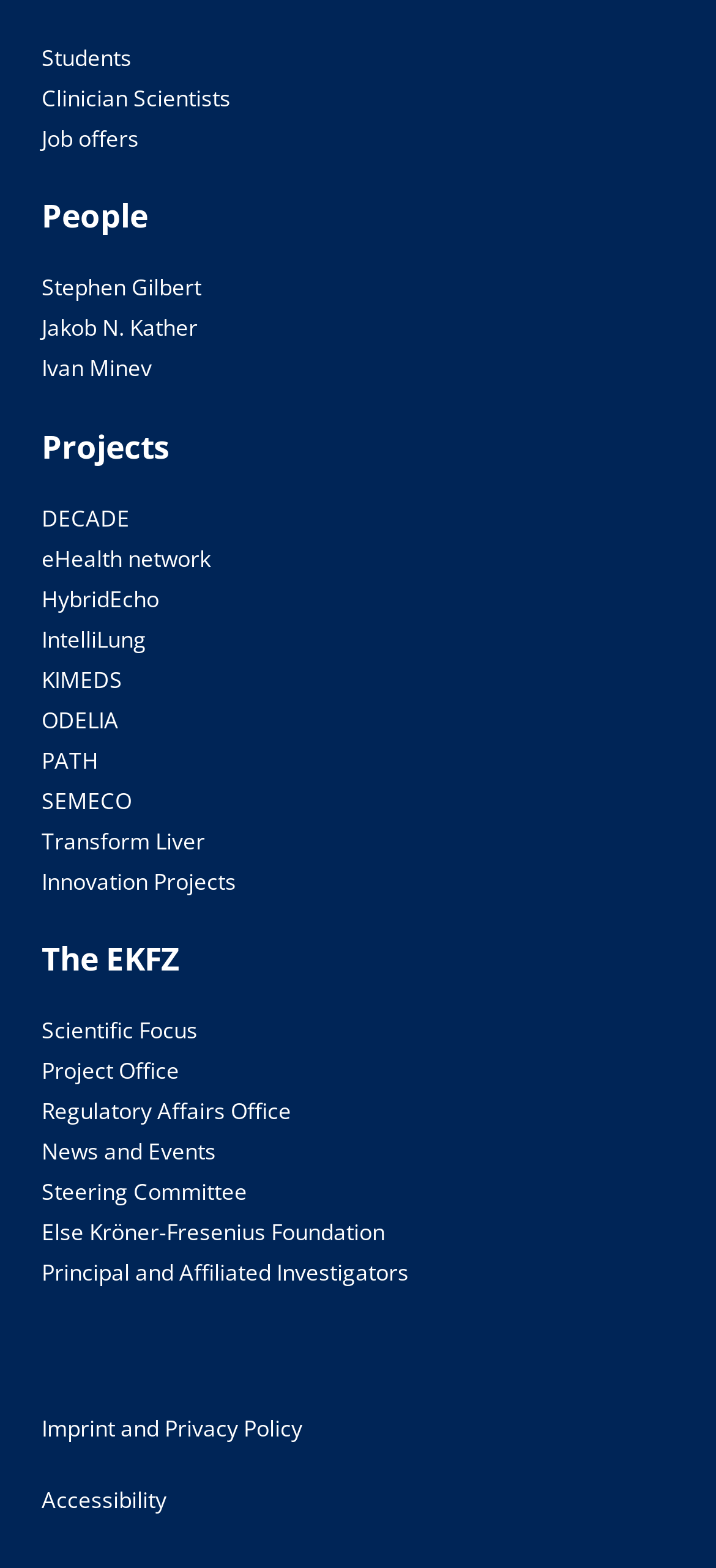Pinpoint the bounding box coordinates of the clickable element needed to complete the instruction: "Learn about the EKFZ". The coordinates should be provided as four float numbers between 0 and 1: [left, top, right, bottom].

[0.058, 0.598, 0.25, 0.625]